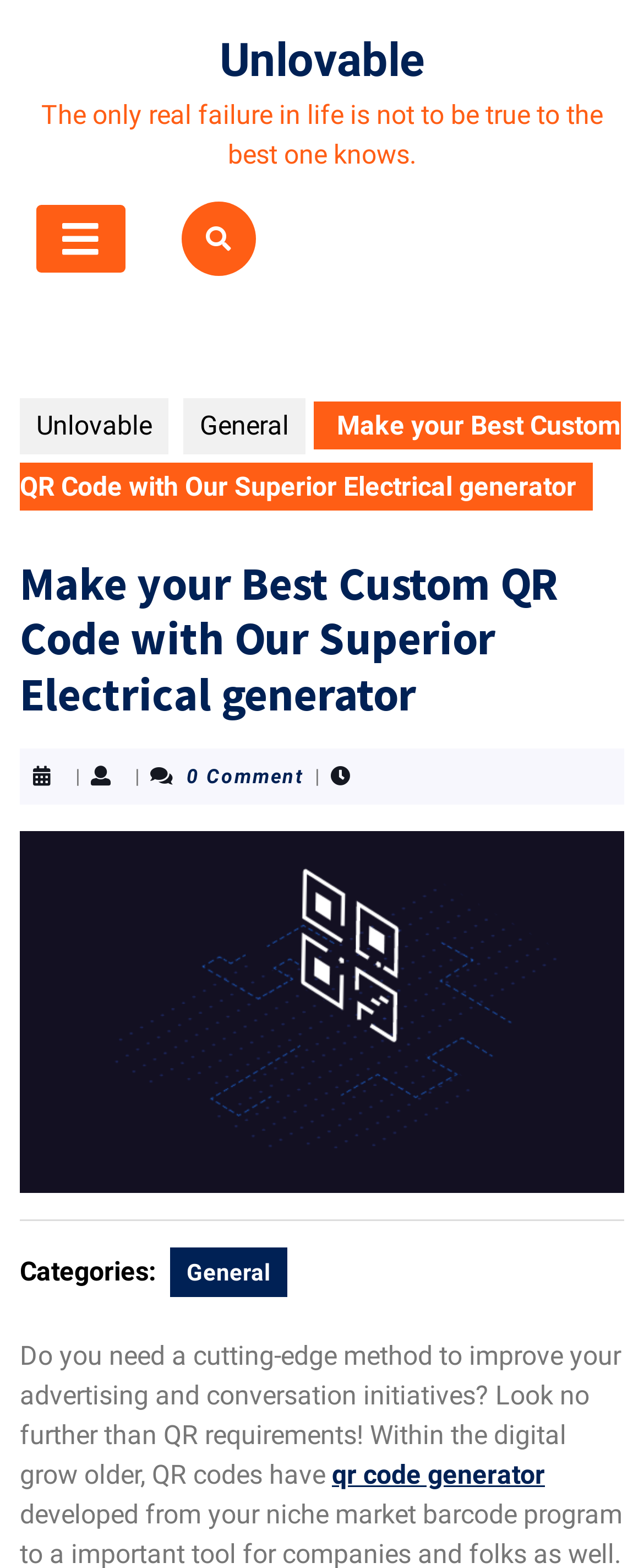Look at the image and give a detailed response to the following question: What is the quote on the webpage?

I found the quote on the webpage by looking at the StaticText element with the text 'The only real failure in life is not to be true to the best one knows.' which is located at the top of the webpage.